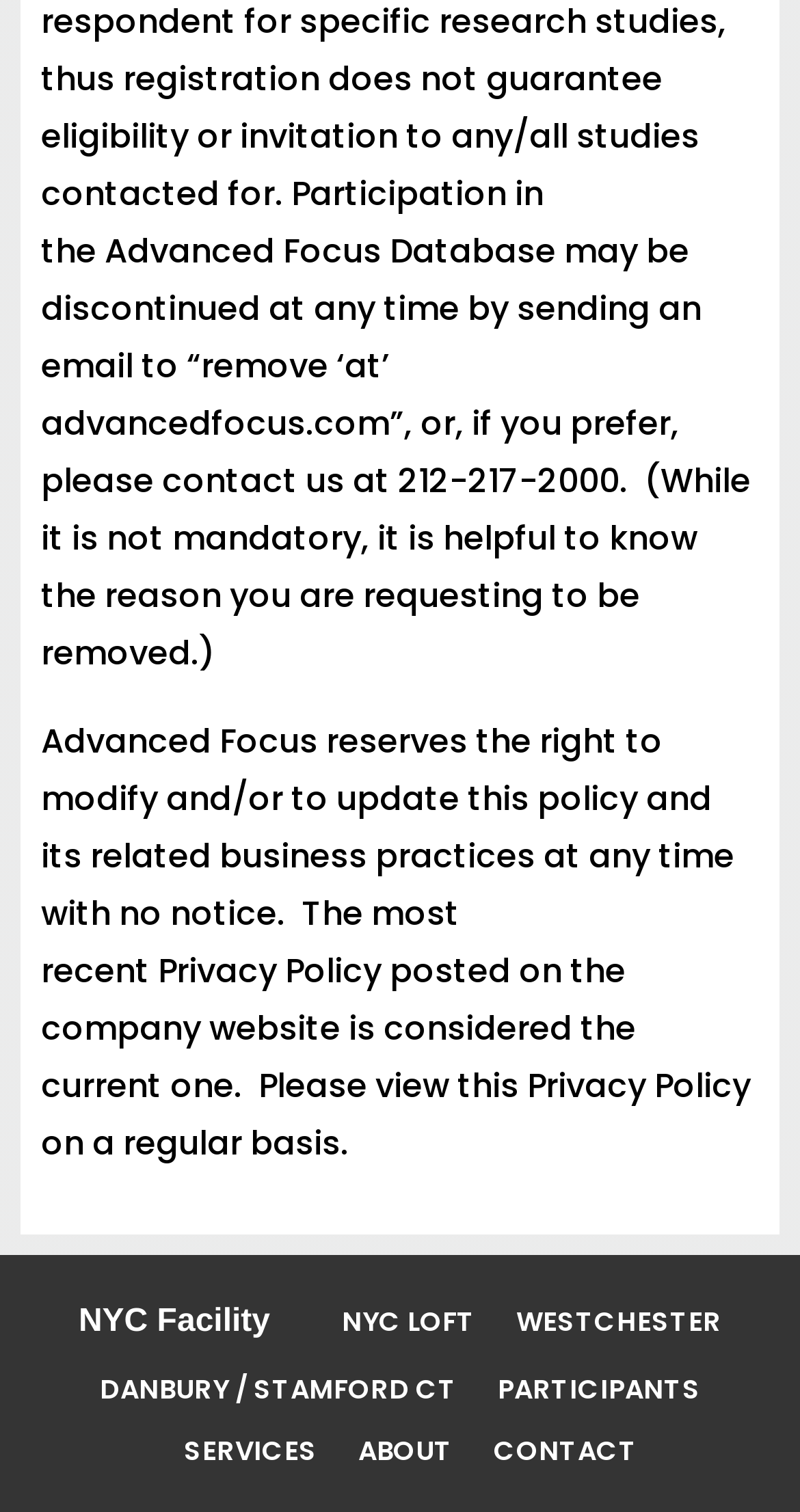Pinpoint the bounding box coordinates of the clickable element needed to complete the instruction: "View About page". The coordinates should be provided as four float numbers between 0 and 1: [left, top, right, bottom].

[0.447, 0.943, 0.565, 0.978]